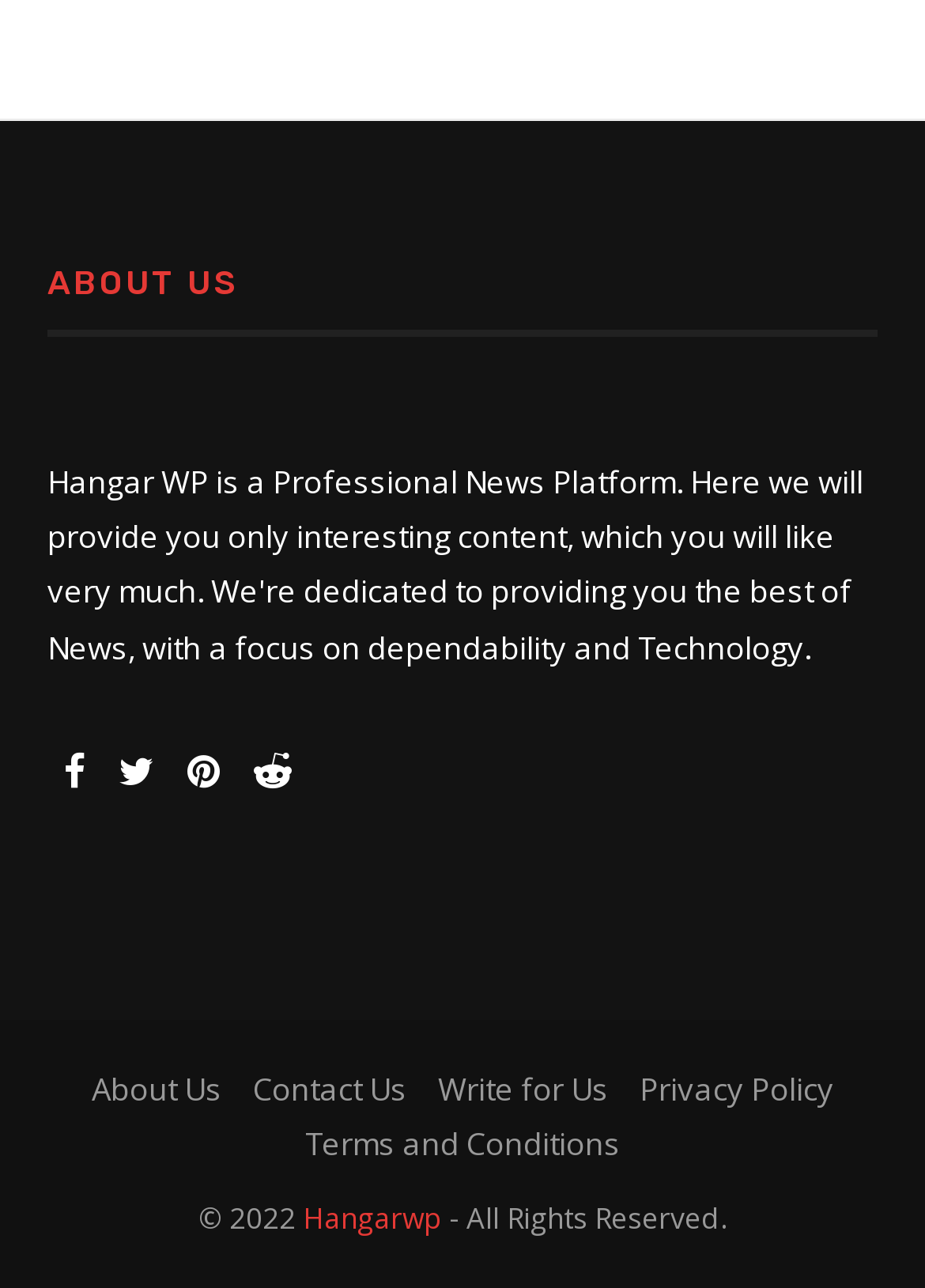Identify the bounding box coordinates of the region that needs to be clicked to carry out this instruction: "Click on Contact Us". Provide these coordinates as four float numbers ranging from 0 to 1, i.e., [left, top, right, bottom].

[0.273, 0.829, 0.44, 0.862]